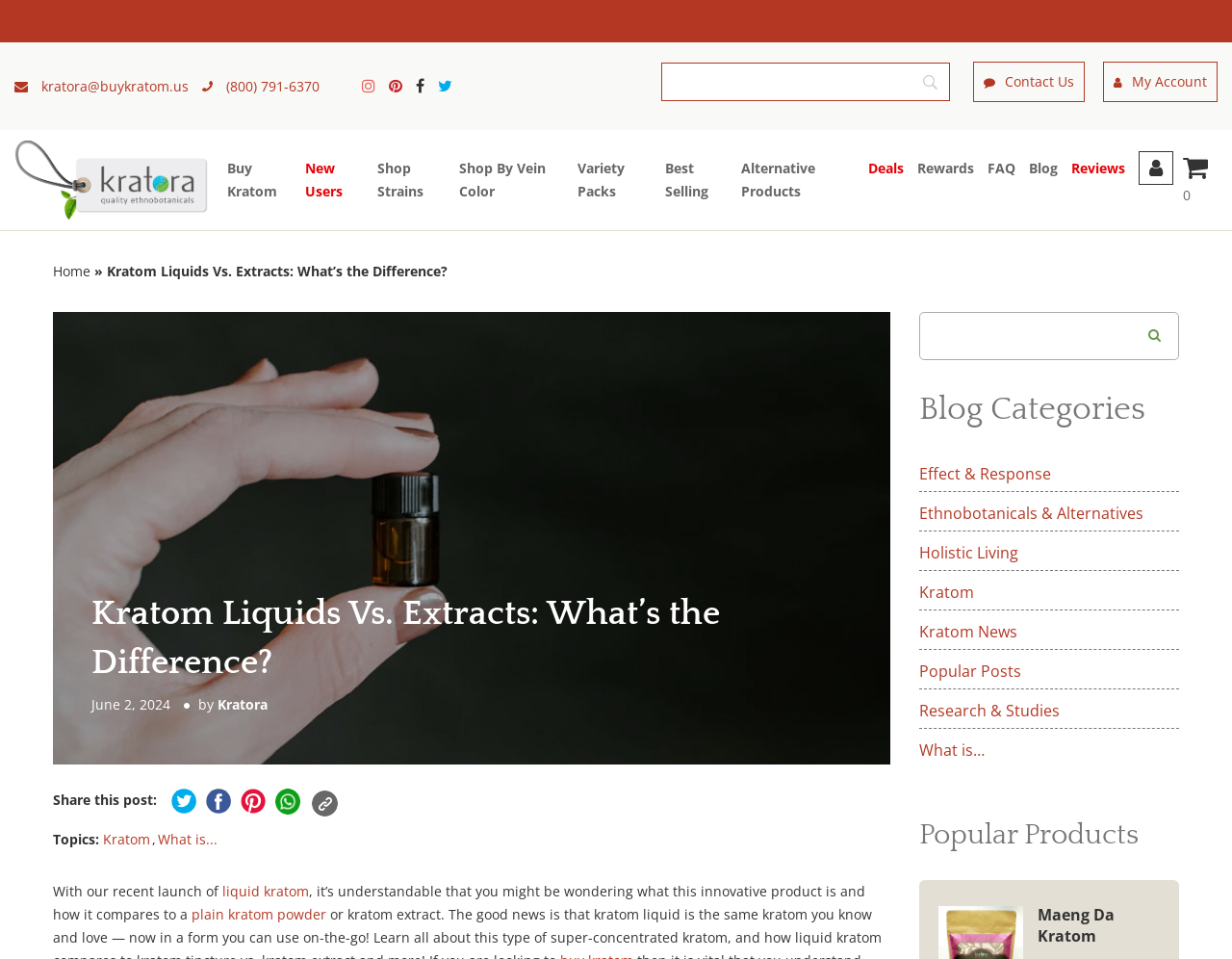Explain the webpage's design and content in an elaborate manner.

The webpage is about Kratora, a company that sells kratom products. At the top left corner, there is a Kratora logo, which is an image. Next to it, there are two links: one for contacting the company and another for accessing the user's account. 

Below the logo, there is a horizontal menu with several options, including "Buy Kratom", "New Users", "Shop Strains", "Shop By Vein Color", "Variety Packs", "Best Selling", "Alternative Products", "Deals", "Rewards", "FAQ", "Blog", and "Reviews". 

On the right side of the page, there is a search bar and a link to the "Contact Us" page. Above the search bar, there are several social media links, including Twitter, Facebook, Pinterest, and WhatsApp.

The main content of the page is an article titled "Kratom Liquids Vs. Extracts: What’s the Difference?" with a date of June 2, 2024, and an author credited as Kratora. The article has a share button with links to various social media platforms. 

Below the article, there are several links to related topics, including "Kratom", "What is...", and "liquid kratom". The page also has a section for blog categories, including "Effect & Response", "Ethnobotanicals & Alternatives", "Holistic Living", "Kratom", and "Kratom News".